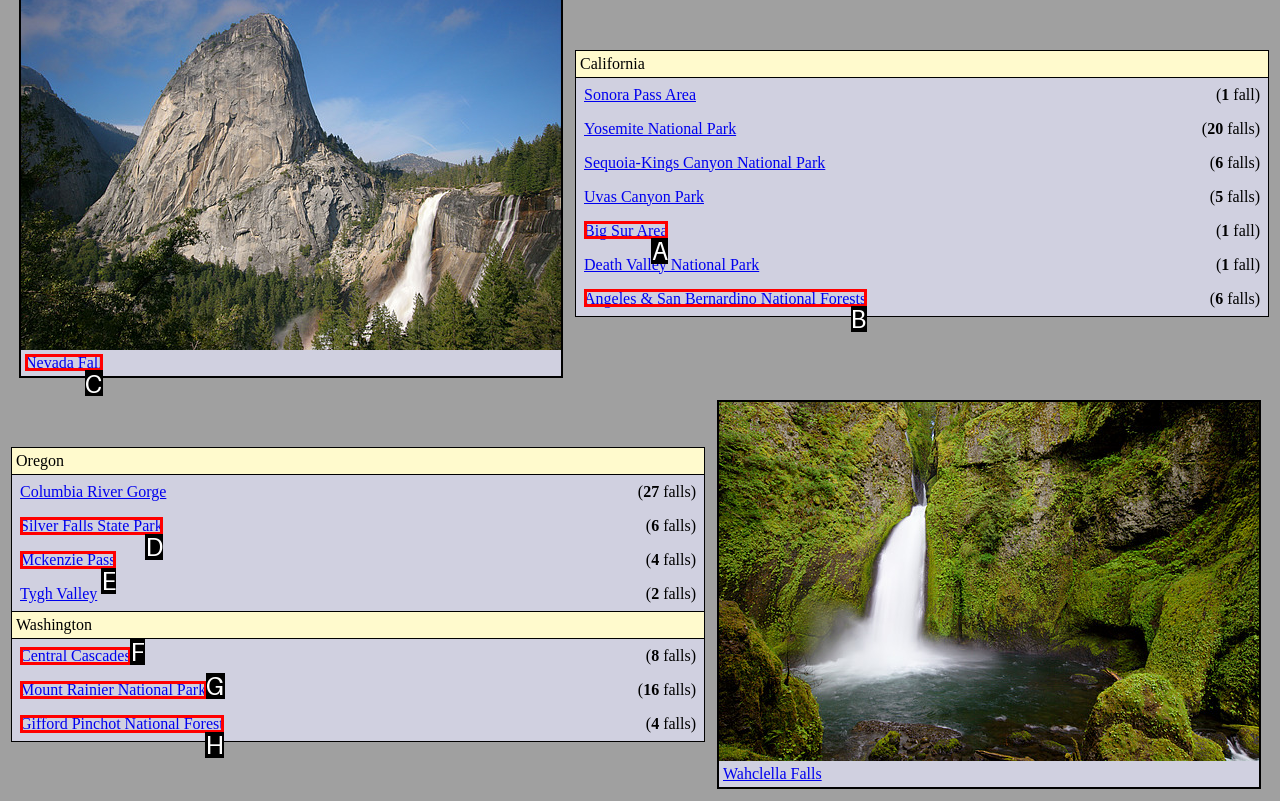Choose the letter of the option you need to click to Click on Nevada Fall. Answer with the letter only.

C